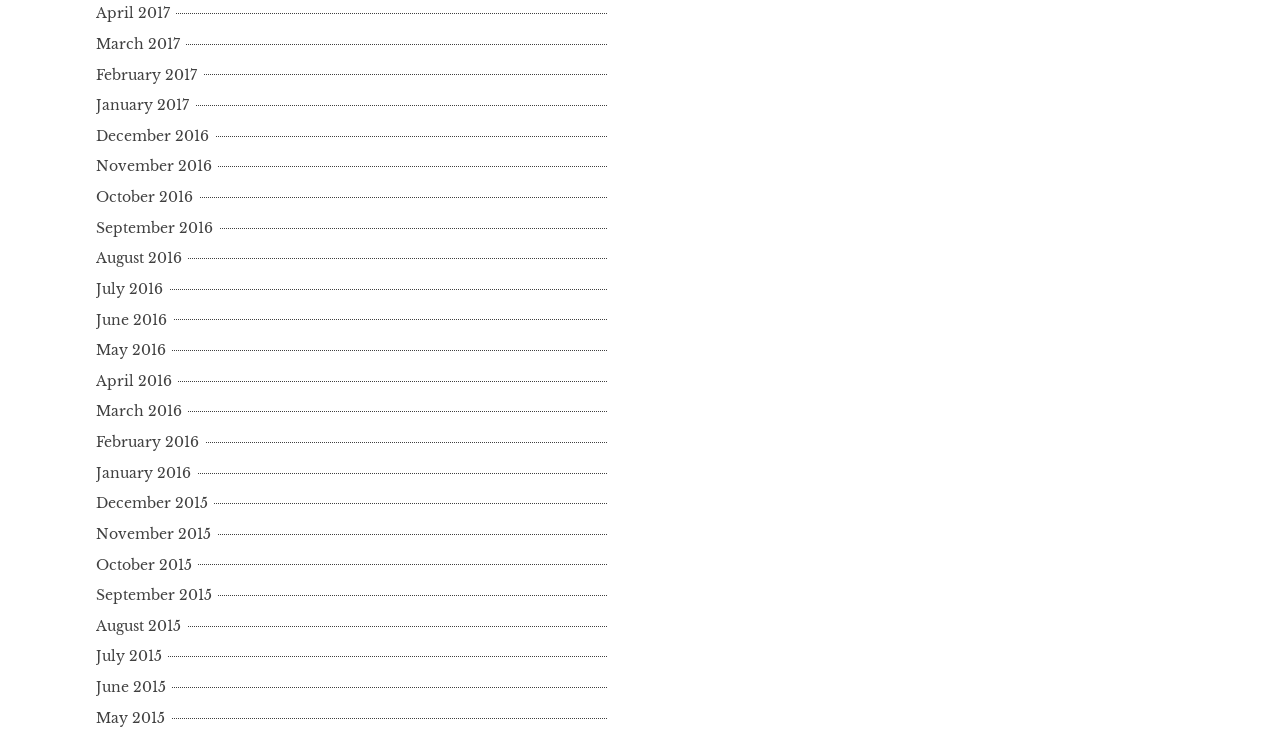Locate the bounding box coordinates of the clickable region necessary to complete the following instruction: "view June 2016". Provide the coordinates in the format of four float numbers between 0 and 1, i.e., [left, top, right, bottom].

[0.075, 0.423, 0.135, 0.448]